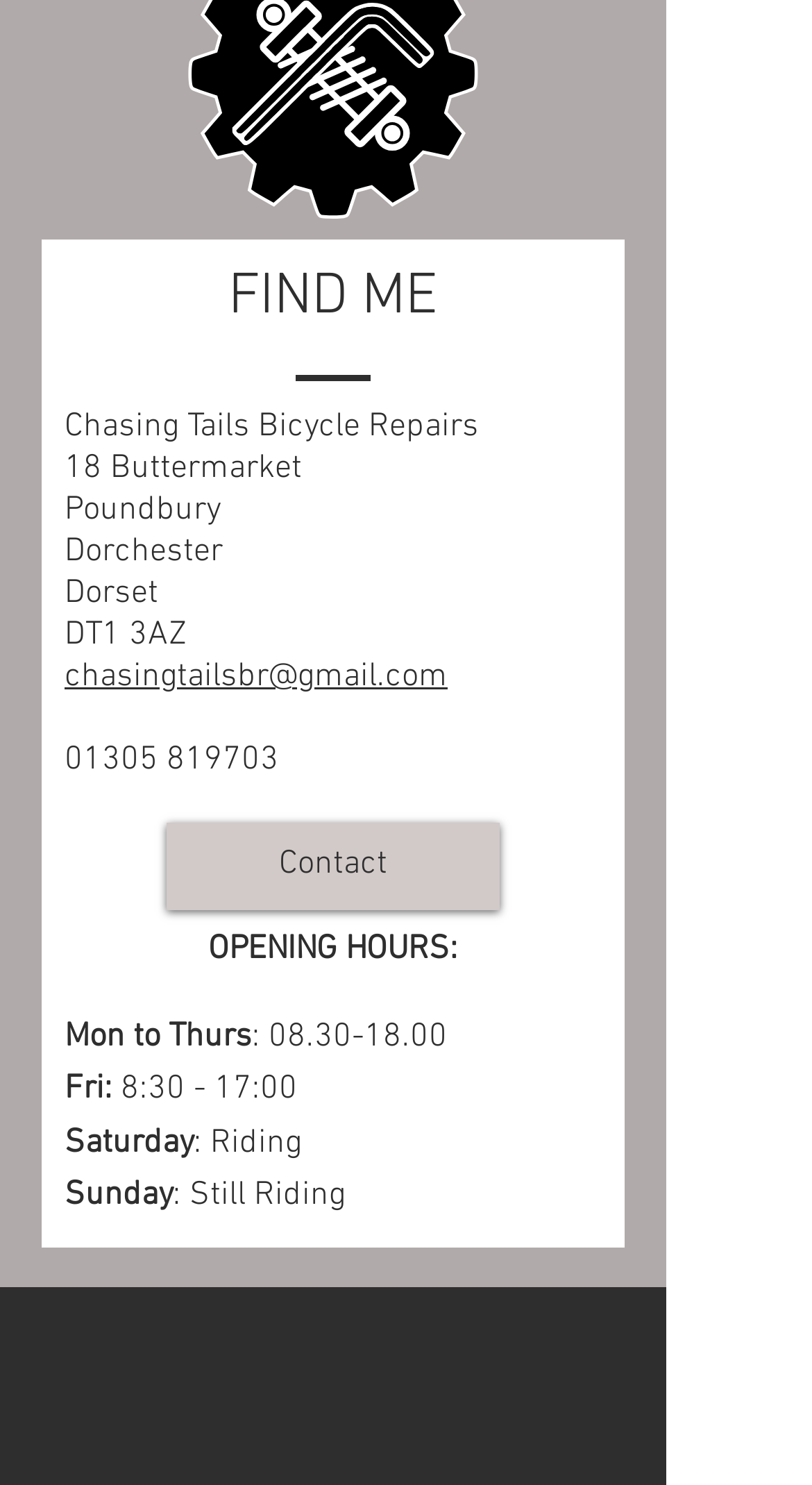What is the address of the shop?
Please describe in detail the information shown in the image to answer the question.

The address of the shop can be found in the series of StaticText elements, which are '18 Buttermarket', 'Poundbury', 'Dorchester', 'Dorset', and 'DT1 3AZ'.